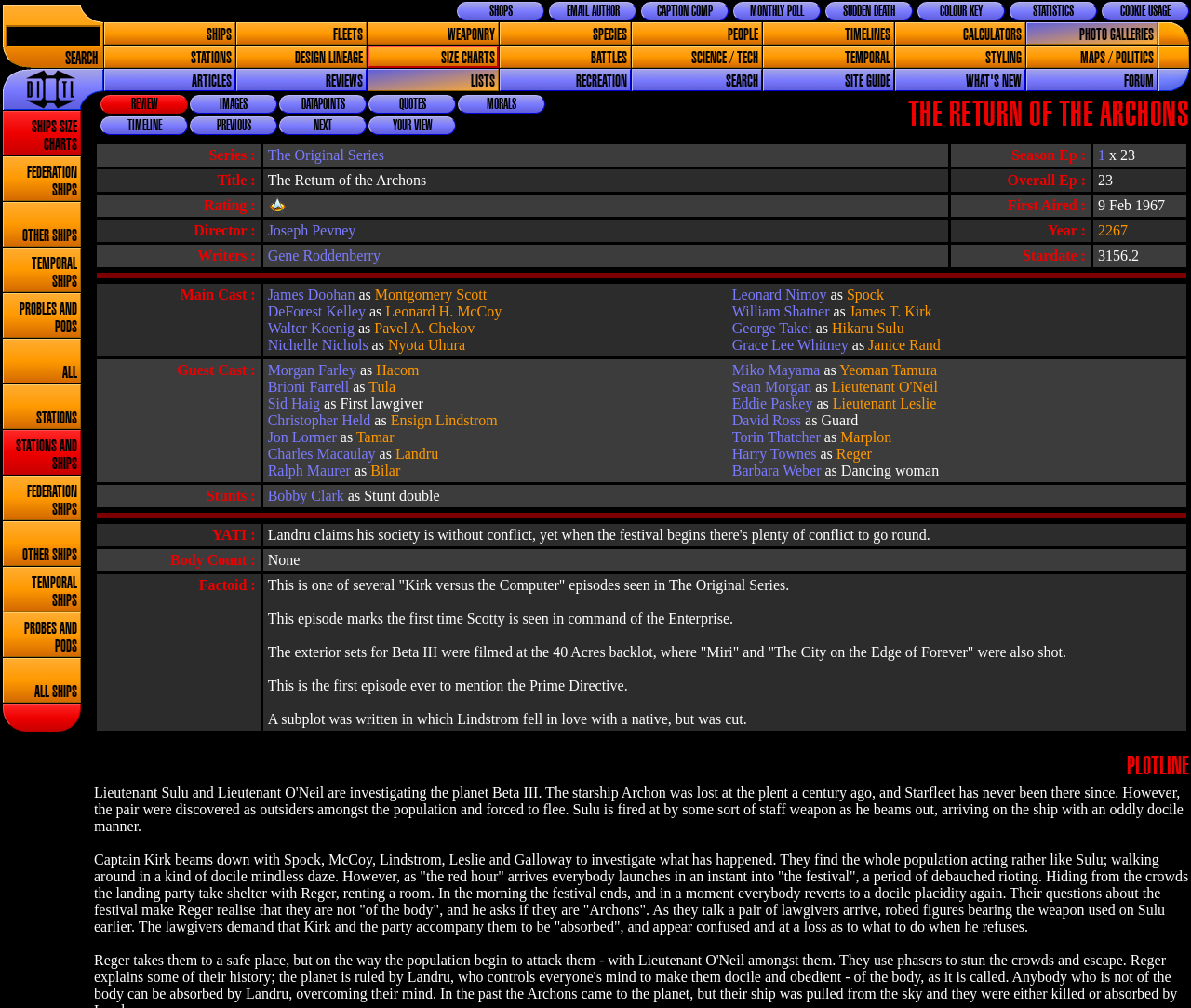Please provide a one-word or phrase answer to the question: 
What is the rating of this episode?

1